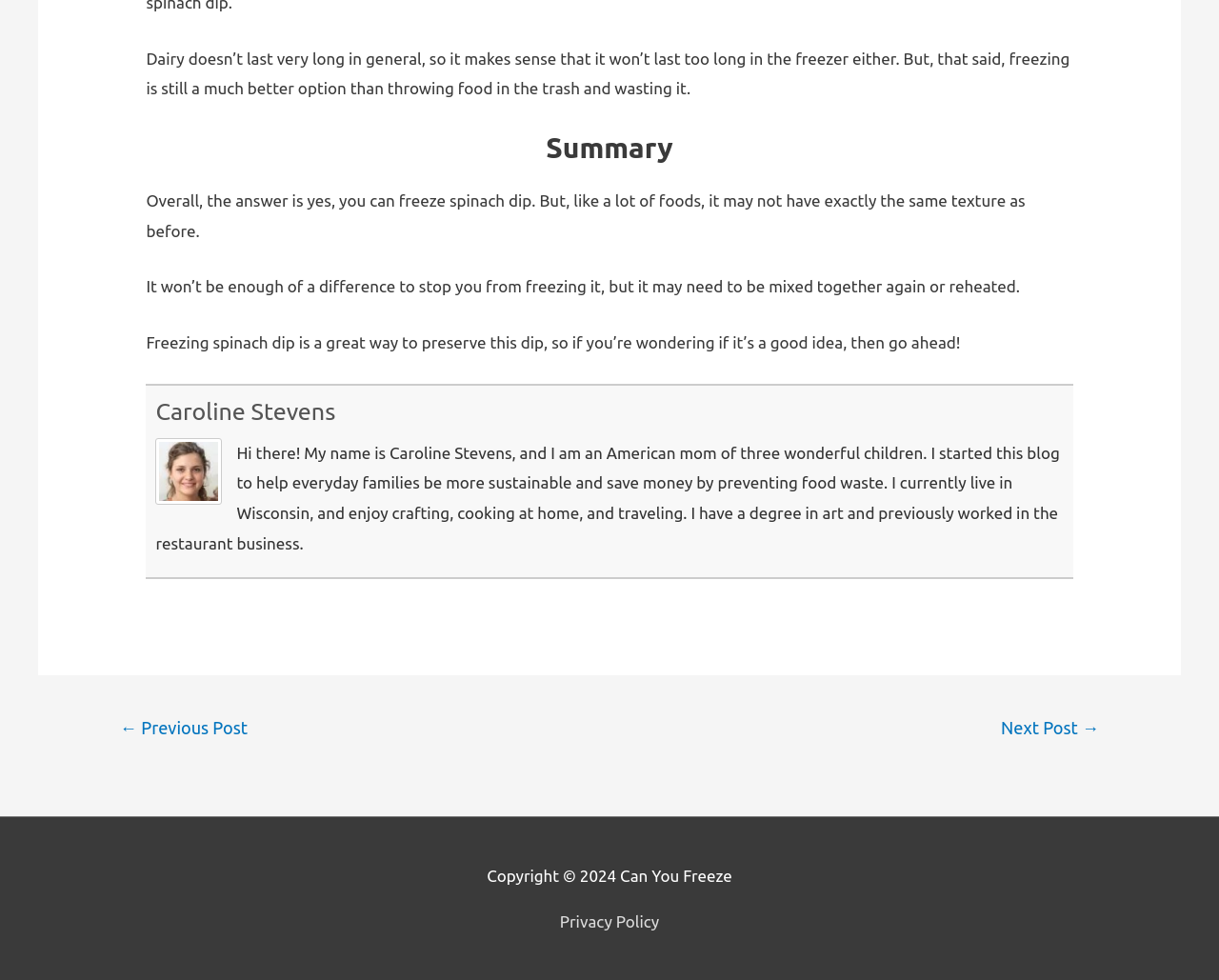Bounding box coordinates are given in the format (top-left x, top-left y, bottom-right x, bottom-right y). All values should be floating point numbers between 0 and 1. Provide the bounding box coordinate for the UI element described as: Caroline Stevens

[0.128, 0.406, 0.275, 0.433]